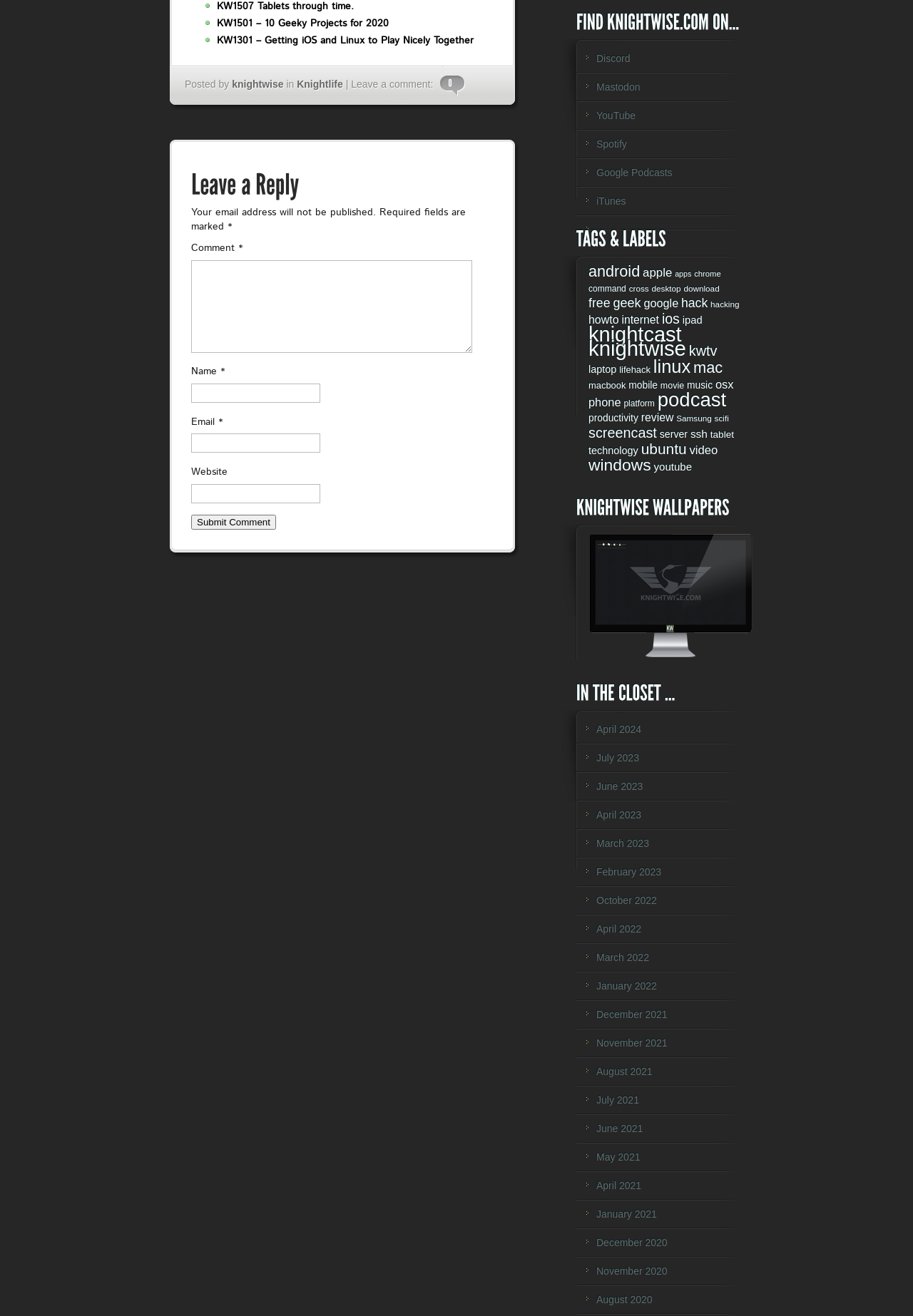Identify the bounding box for the UI element that is described as follows: "Google Podcasts".

[0.633, 0.121, 0.814, 0.141]